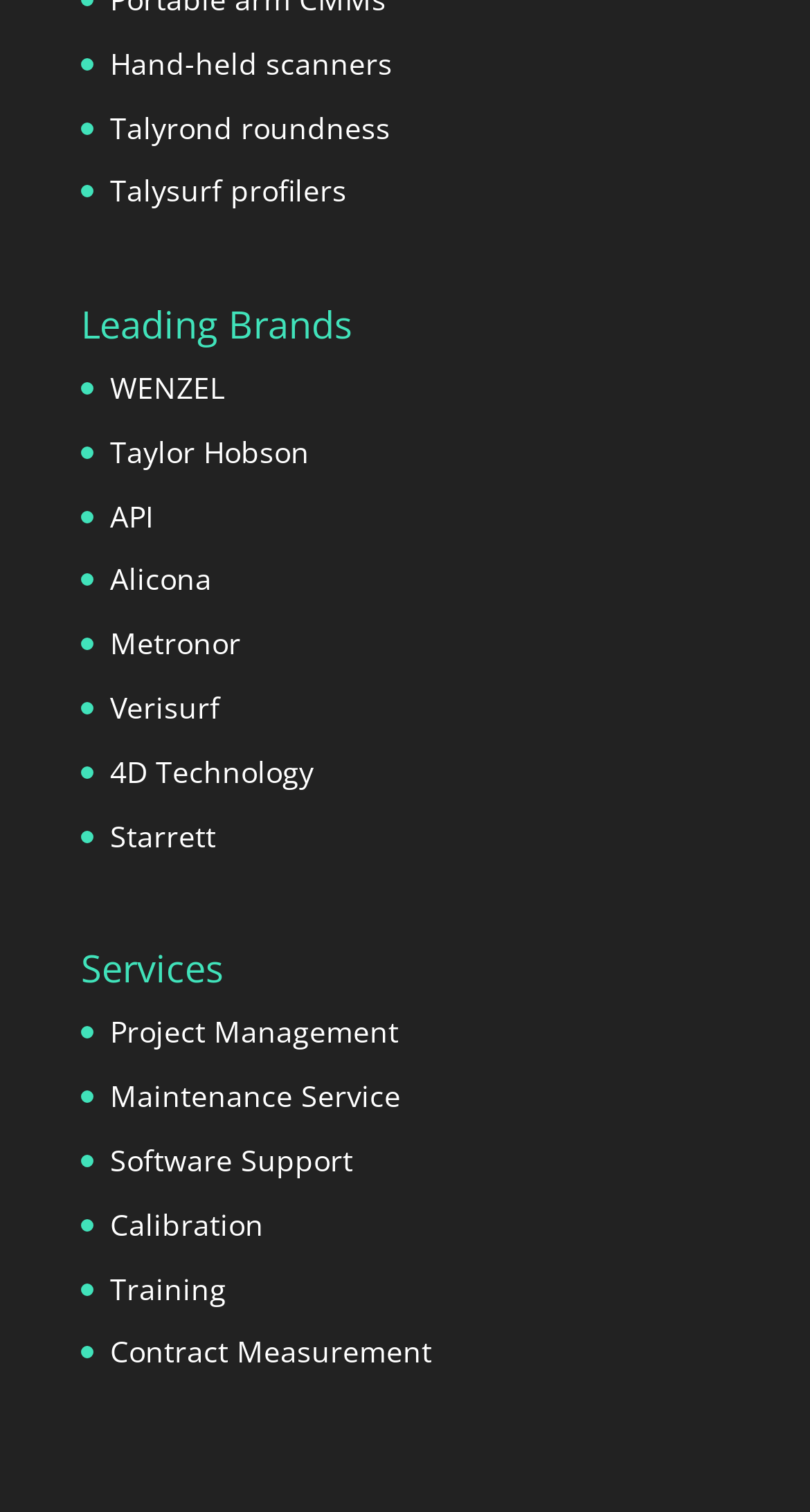Pinpoint the bounding box coordinates of the clickable element to carry out the following instruction: "Explore Services."

[0.1, 0.628, 0.533, 0.667]